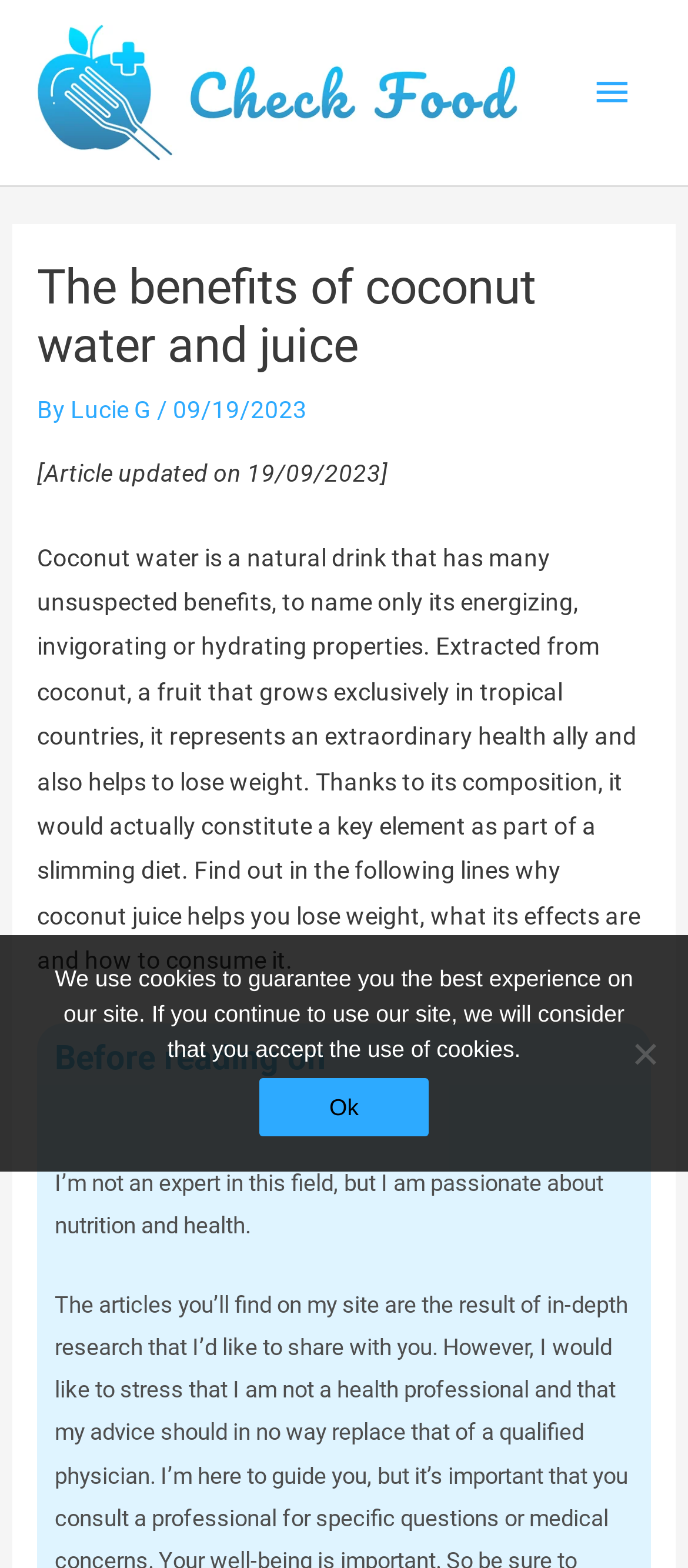Using the provided element description "alt="logo check food"", determine the bounding box coordinates of the UI element.

[0.051, 0.049, 0.76, 0.067]